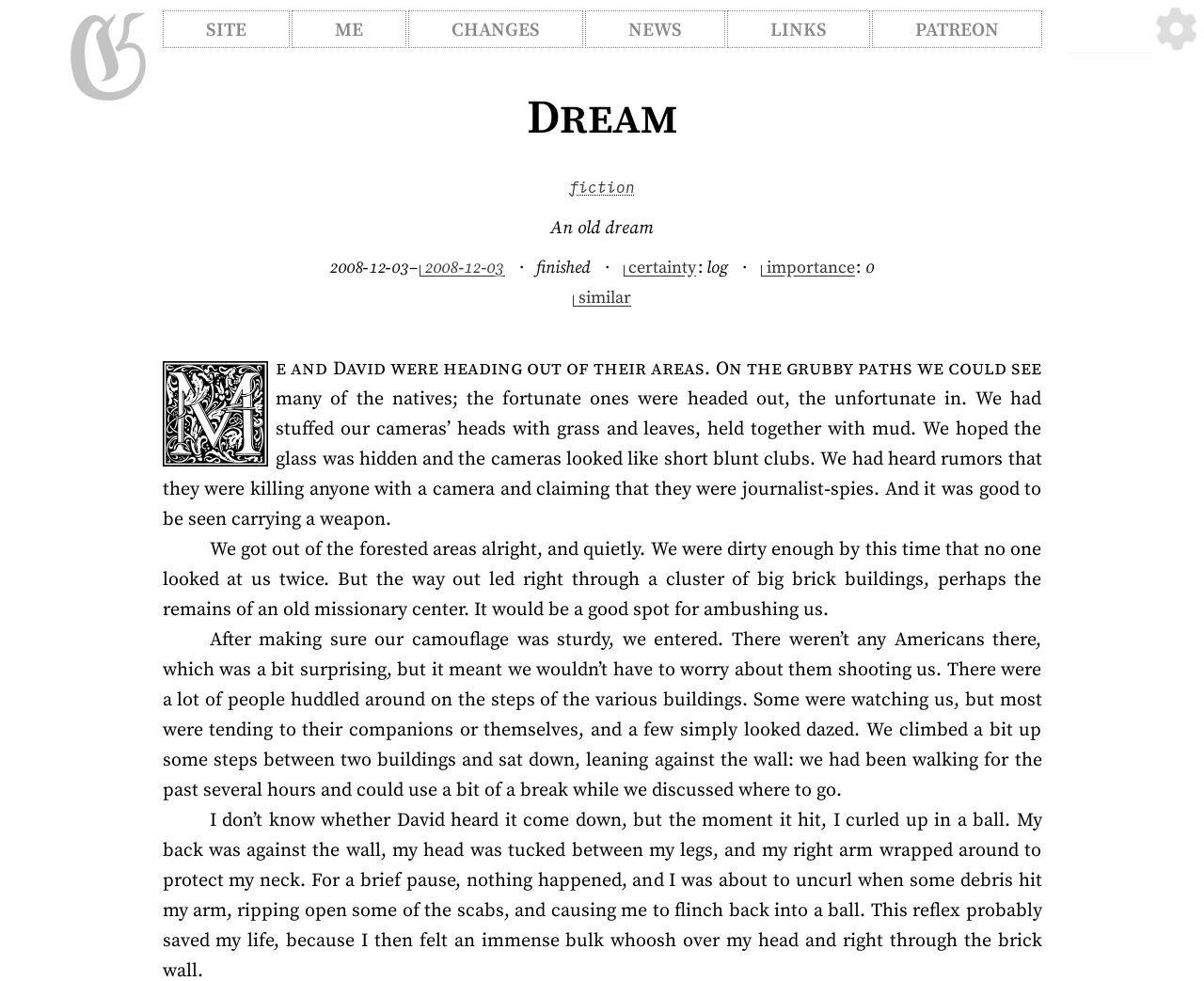Determine the bounding box for the HTML element described here: "News". The coordinates should be given as [left, top, right, bottom] with each number being a float between 0 and 1.

[0.486, 0.011, 0.602, 0.049]